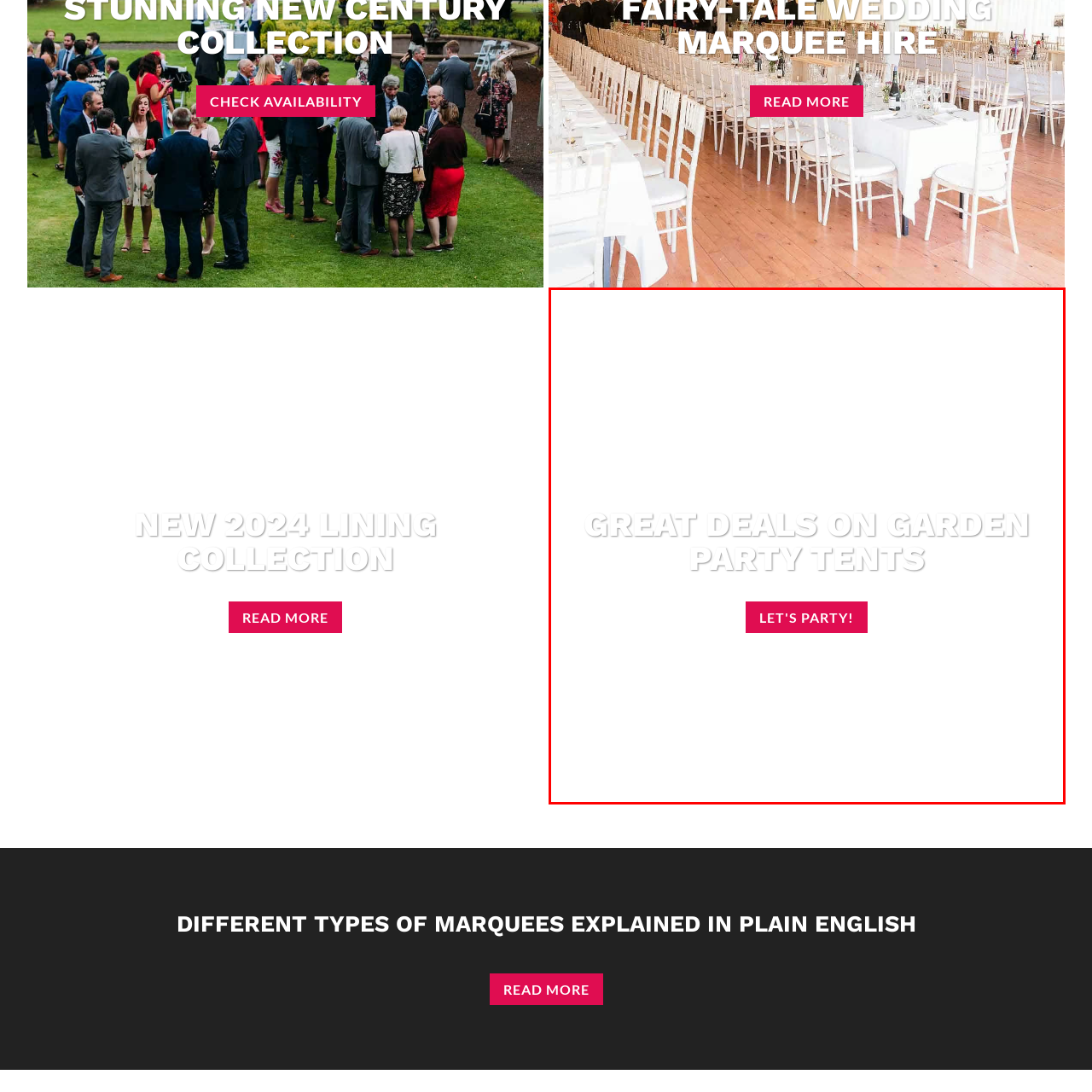Look at the image enclosed within the red outline and answer the question with a single word or phrase:
What atmosphere does the design convey?

Festive